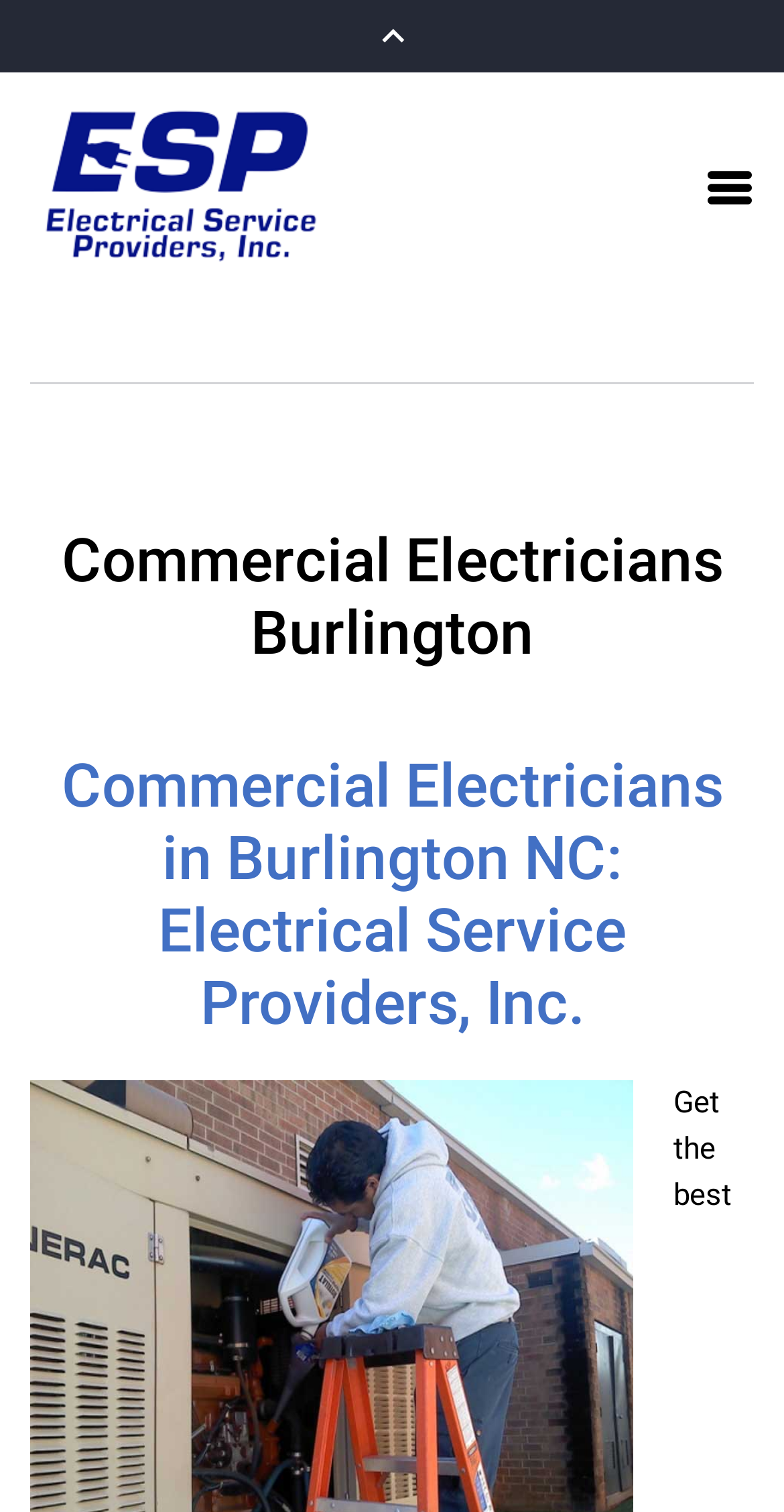Given the content of the image, can you provide a detailed answer to the question?
What is the purpose of the button with the '' icon?

I found a button element with the '' icon, but I couldn't determine its purpose based on the given webpage. It might be a navigation button or a toggle button, but without more context, I couldn't infer its exact function.